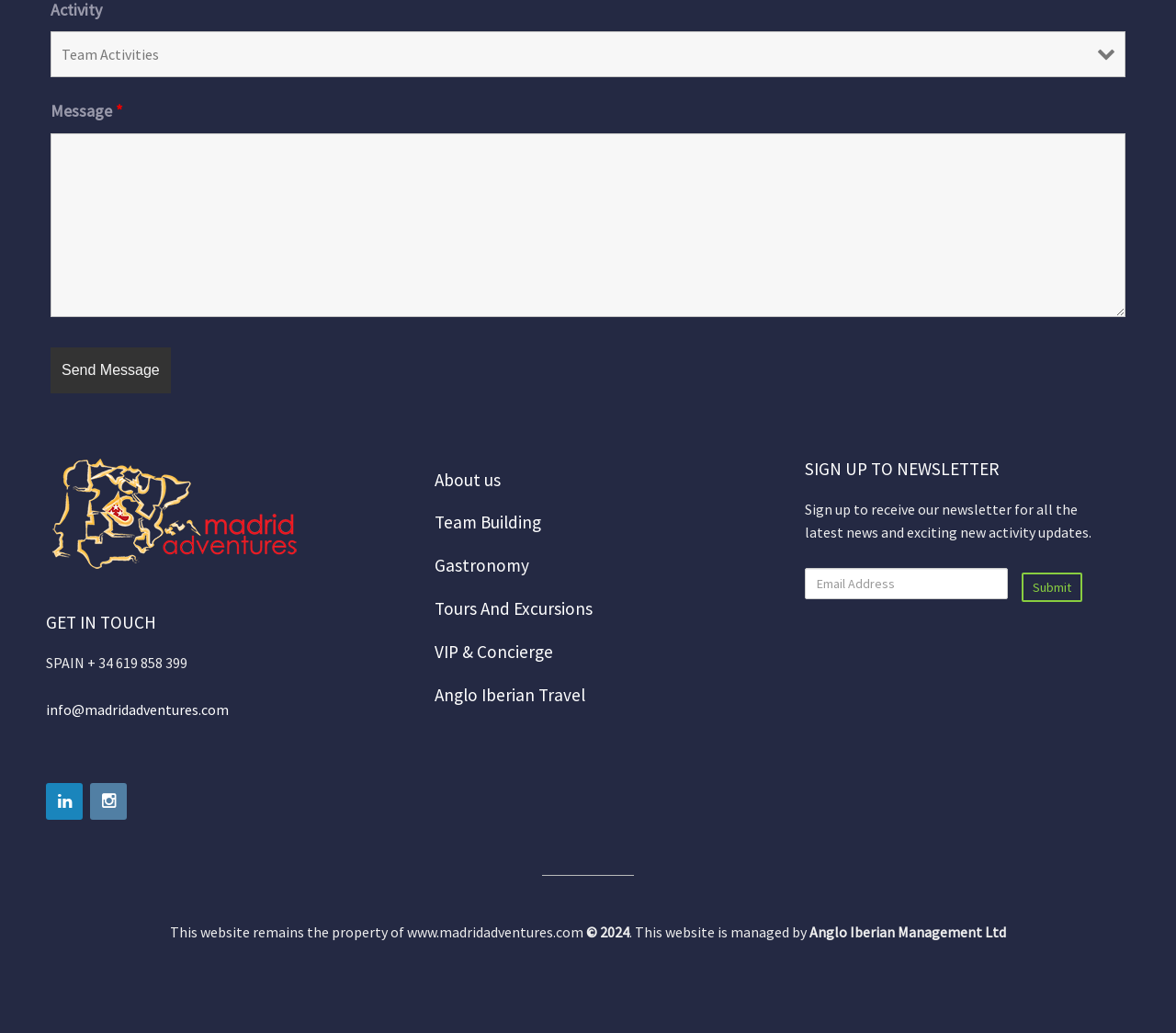Specify the bounding box coordinates of the region I need to click to perform the following instruction: "Subscribe to the newsletter". The coordinates must be four float numbers in the range of 0 to 1, i.e., [left, top, right, bottom].

[0.869, 0.555, 0.92, 0.583]